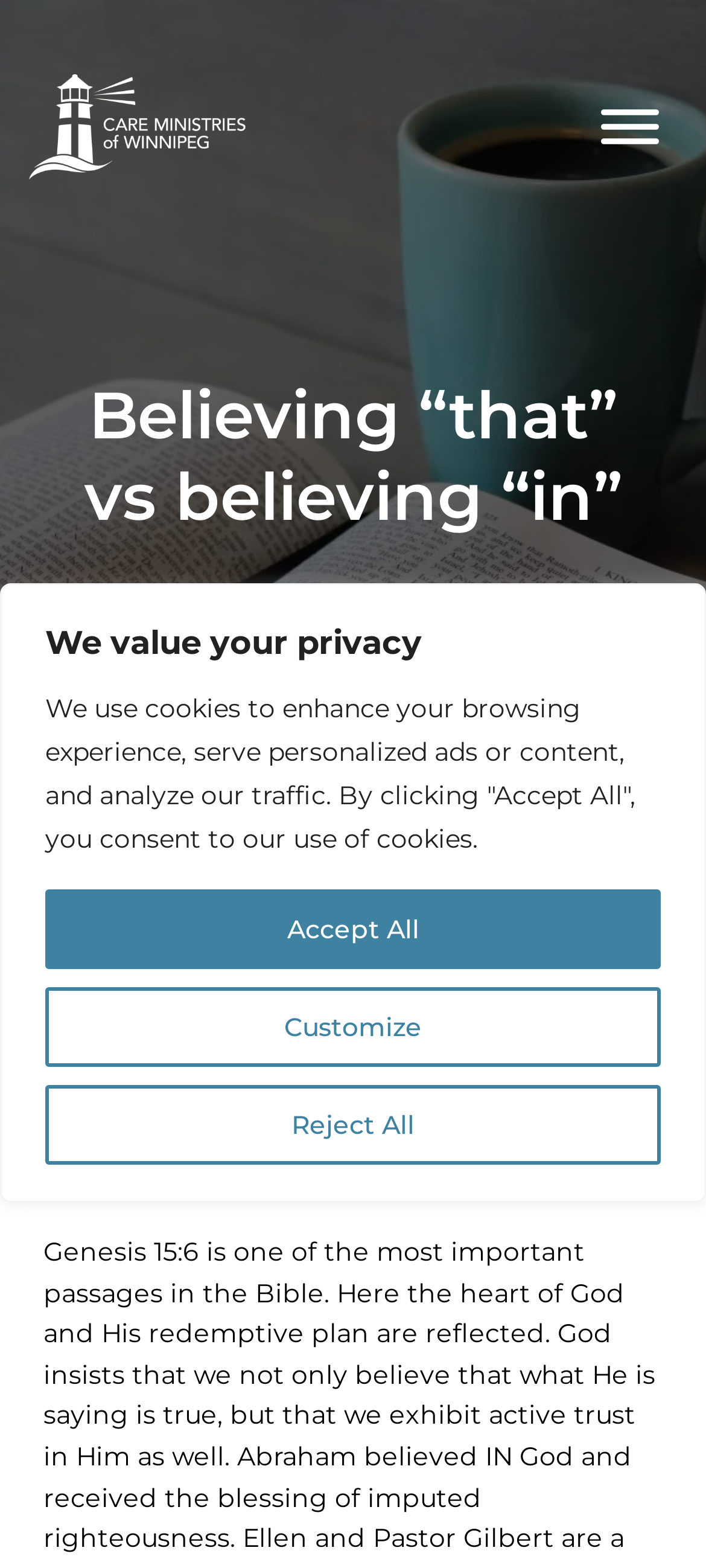Please identify the primary heading of the webpage and give its text content.

Believing “that” vs believing “in”